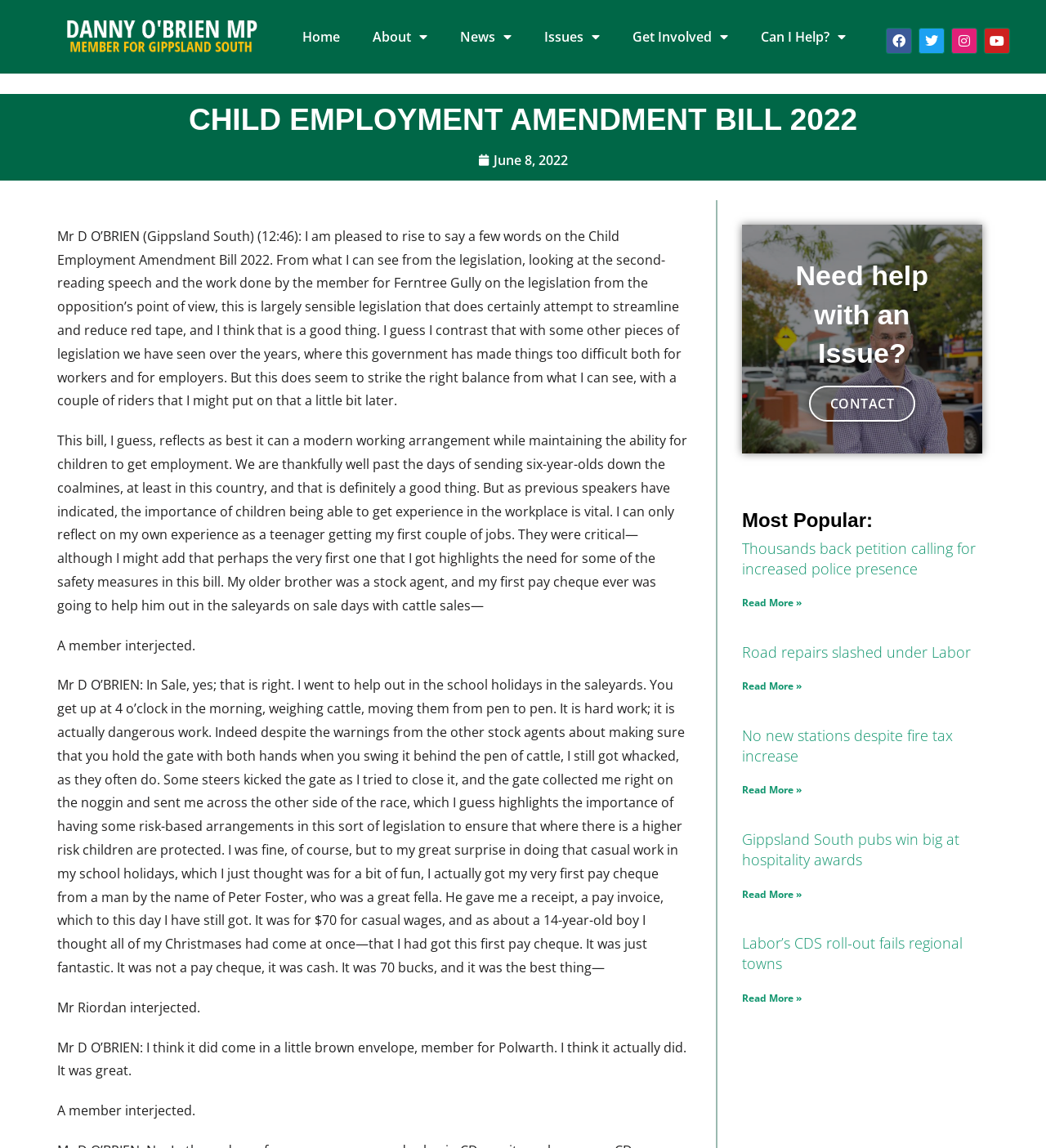What is the purpose of the 'Need help with an Issue?' section?
Please give a well-detailed answer to the question.

I found the answer by looking at the text content and the link associated with the 'Need help with an Issue?' section, which says 'CONTACT' and has a link to contact for help with an issue.